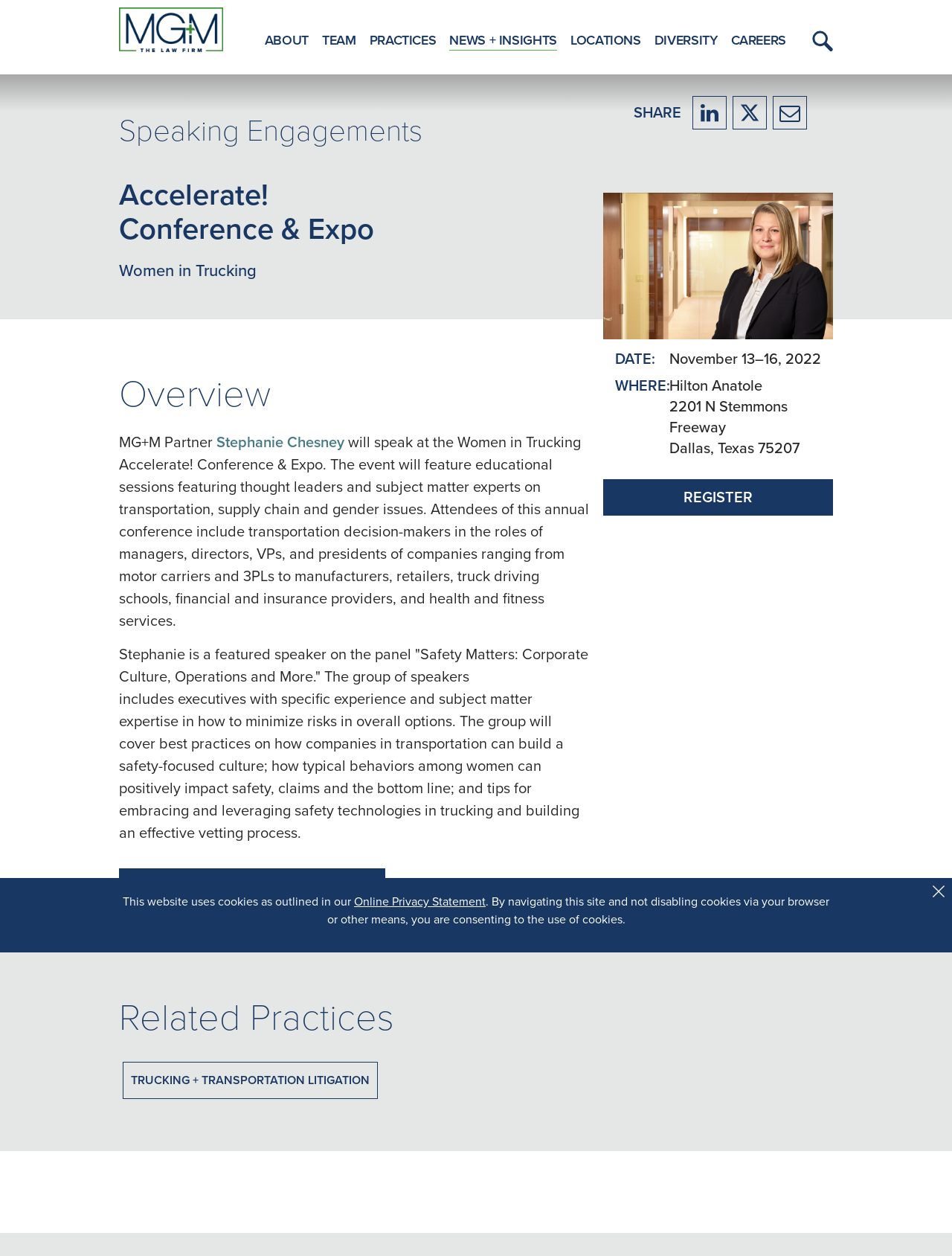Determine the bounding box coordinates of the clickable region to carry out the instruction: "View the agenda and register".

[0.125, 0.691, 0.405, 0.725]